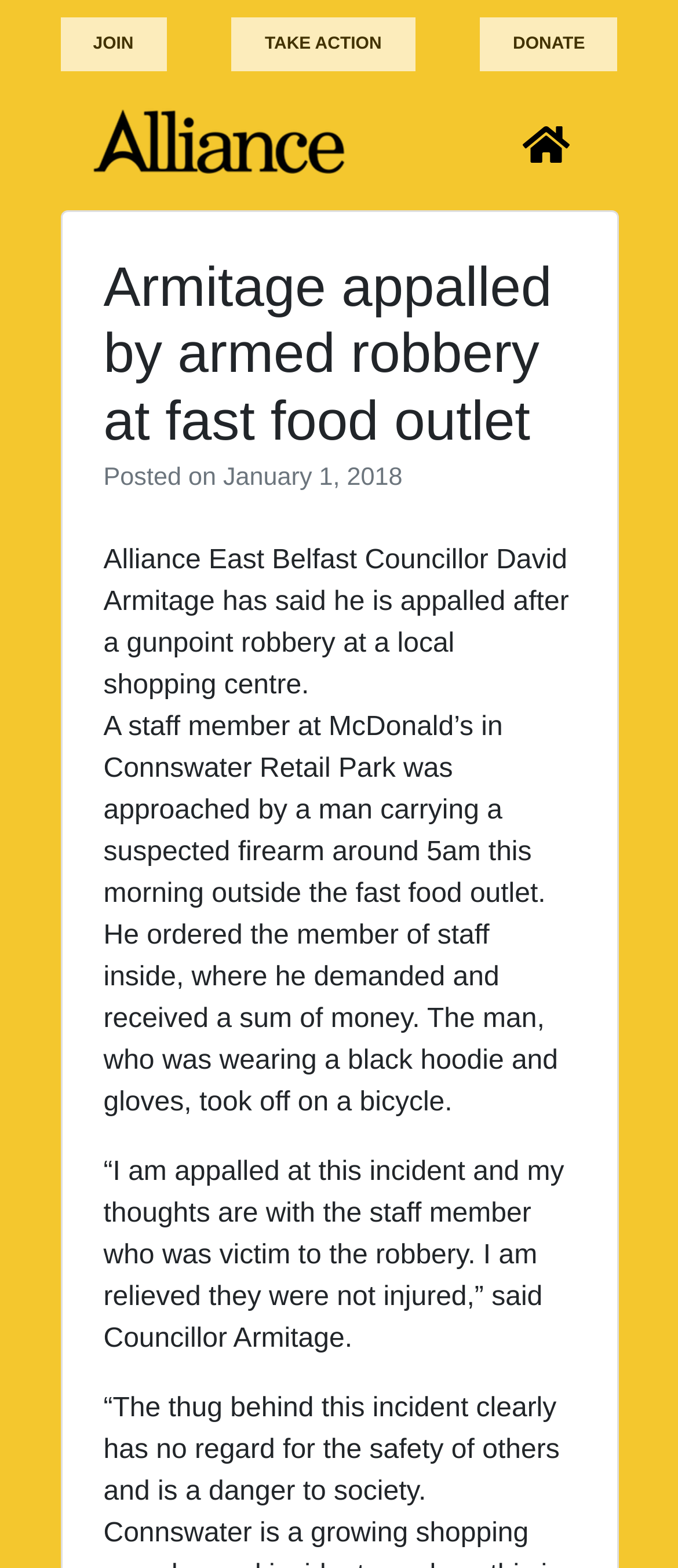What was the robber wearing?
Answer the question with a detailed and thorough explanation.

The article describes the robber as wearing a black hoodie and gloves. This information can be found in the text 'The man, who was wearing a black hoodie and gloves, took off on a bicycle.'